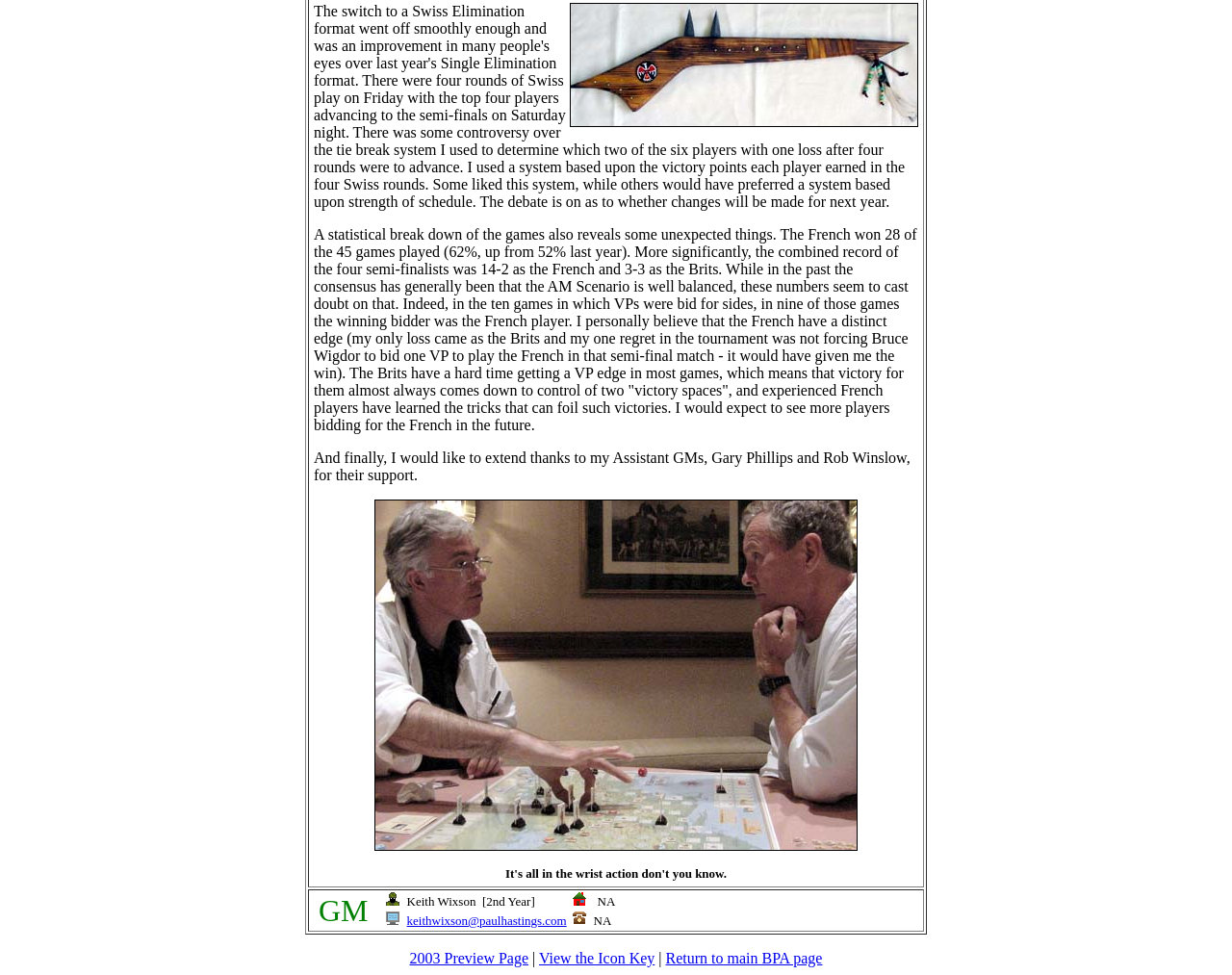What is the link at the bottom of the page that returns to the main BPA page?
Based on the image, provide your answer in one word or phrase.

Return to main BPA page